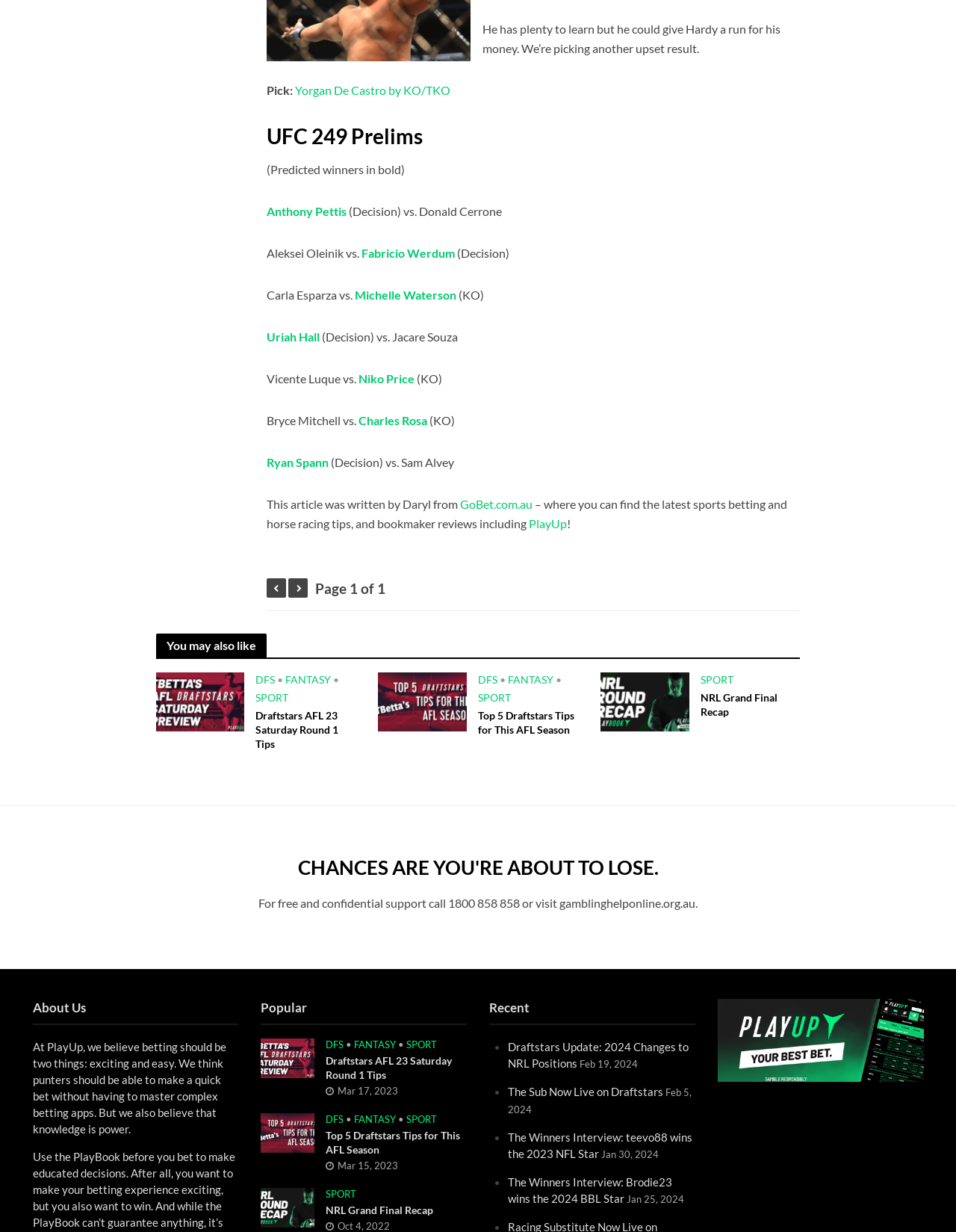What is the type of bet that Uriah Hall is predicted to win by?
Please answer the question as detailed as possible.

According to the webpage, Uriah Hall is predicted to win by Decision, as indicated by the text '(Decision)' next to his name.